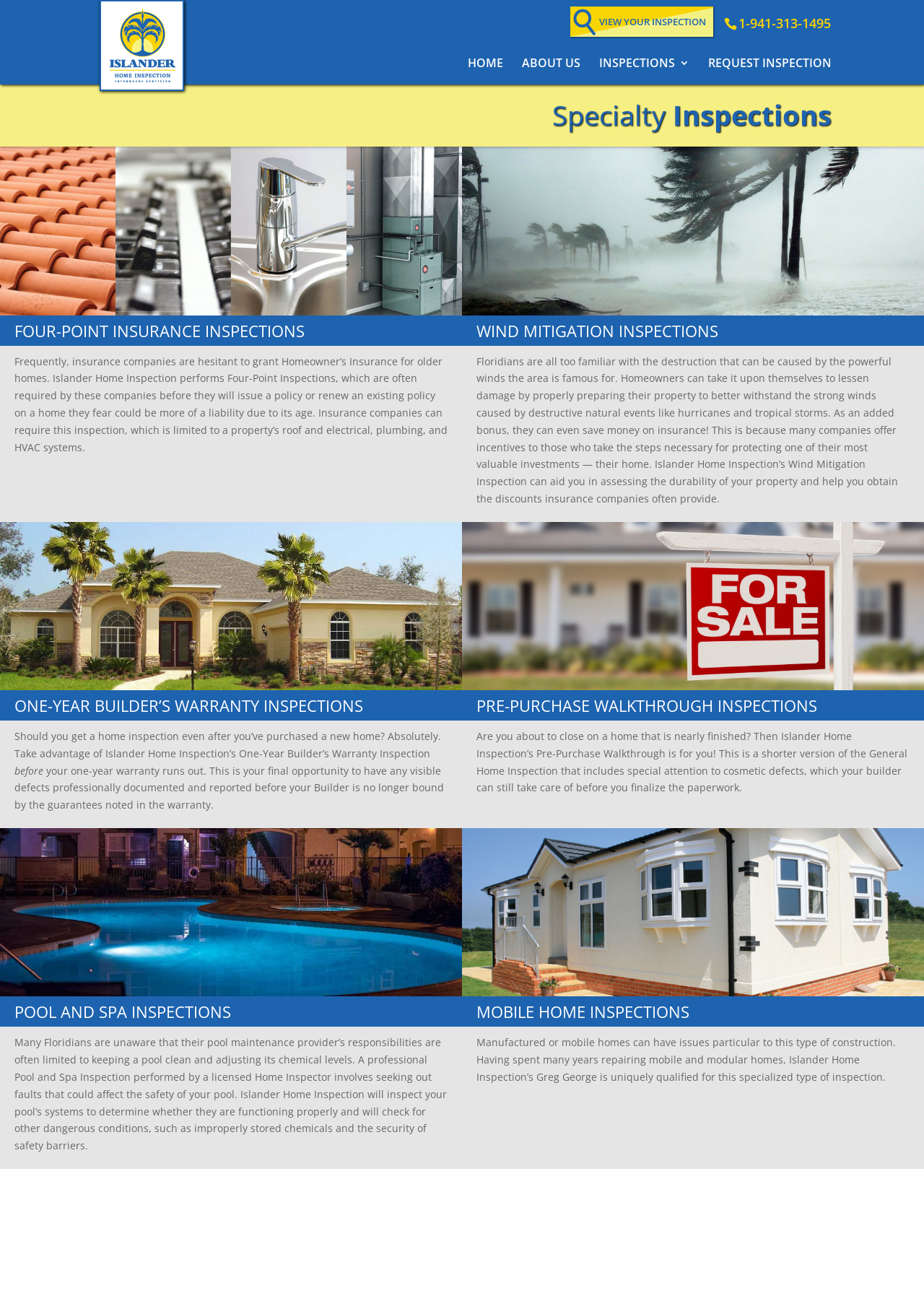Please give a concise answer to this question using a single word or phrase: 
What is the name of the company performing the inspections?

Islander Home Inspection